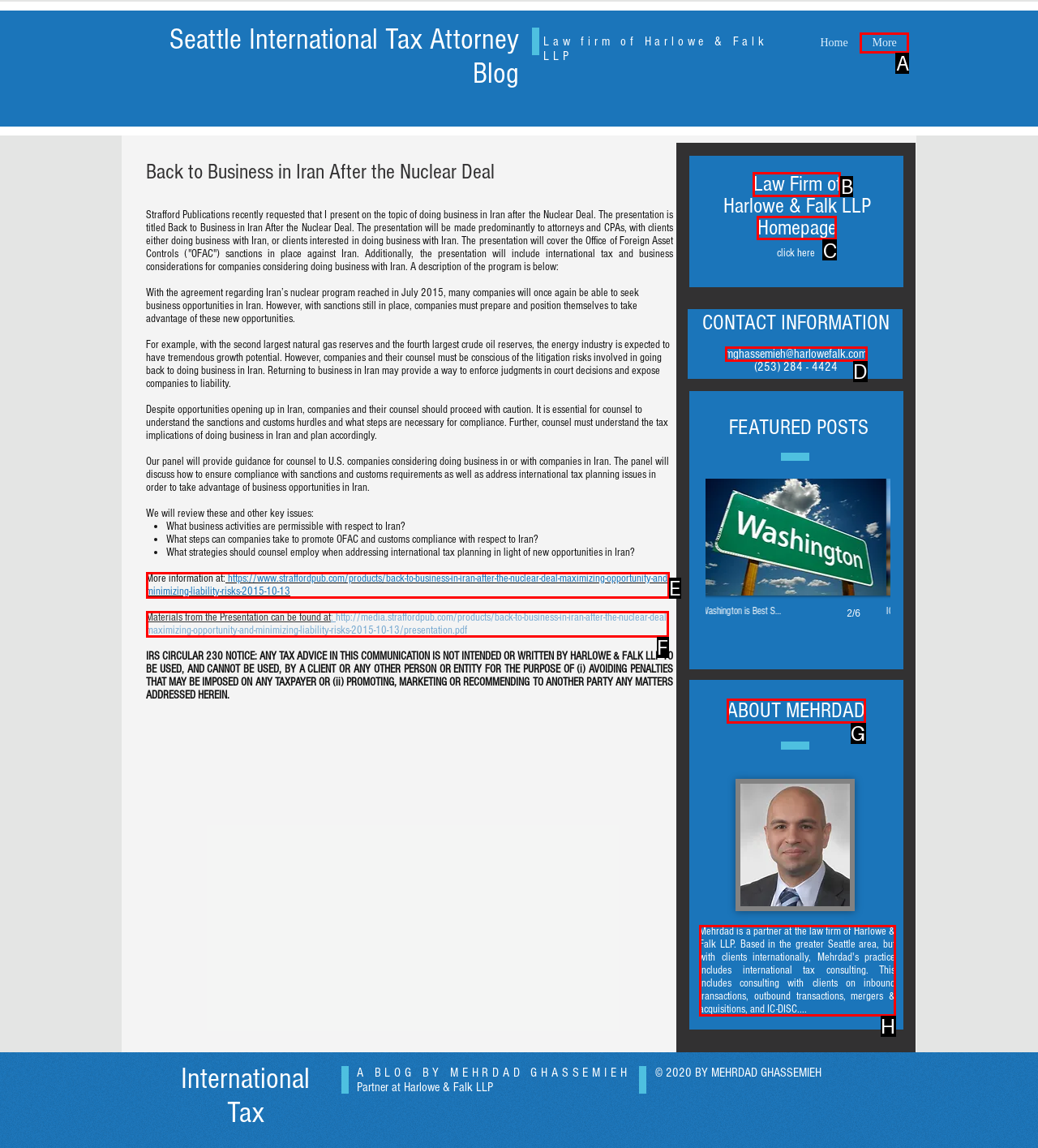Tell me which one HTML element I should click to complete the following task: Visit the law firm's homepage Answer with the option's letter from the given choices directly.

C